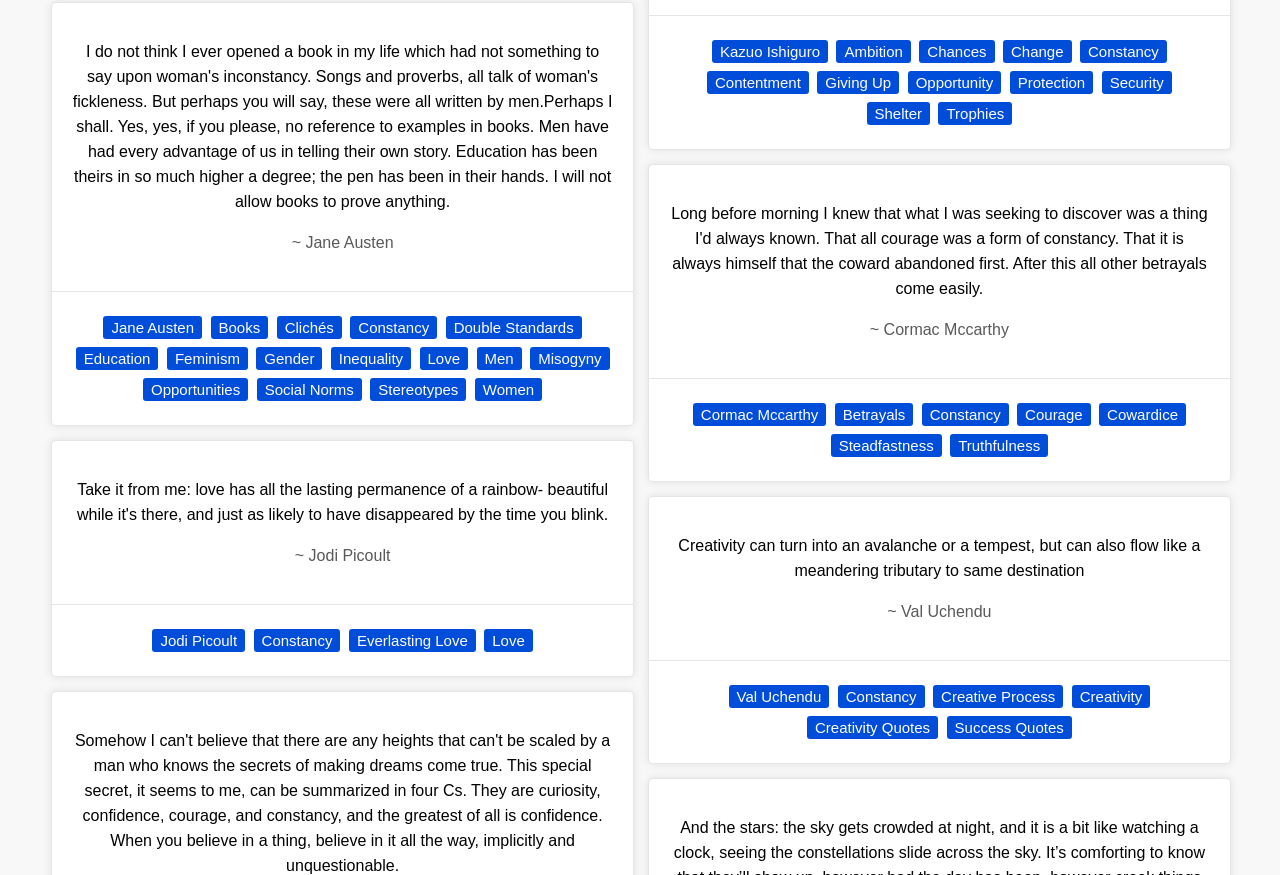Provide the bounding box coordinates for the UI element that is described as: "Contact Us".

None